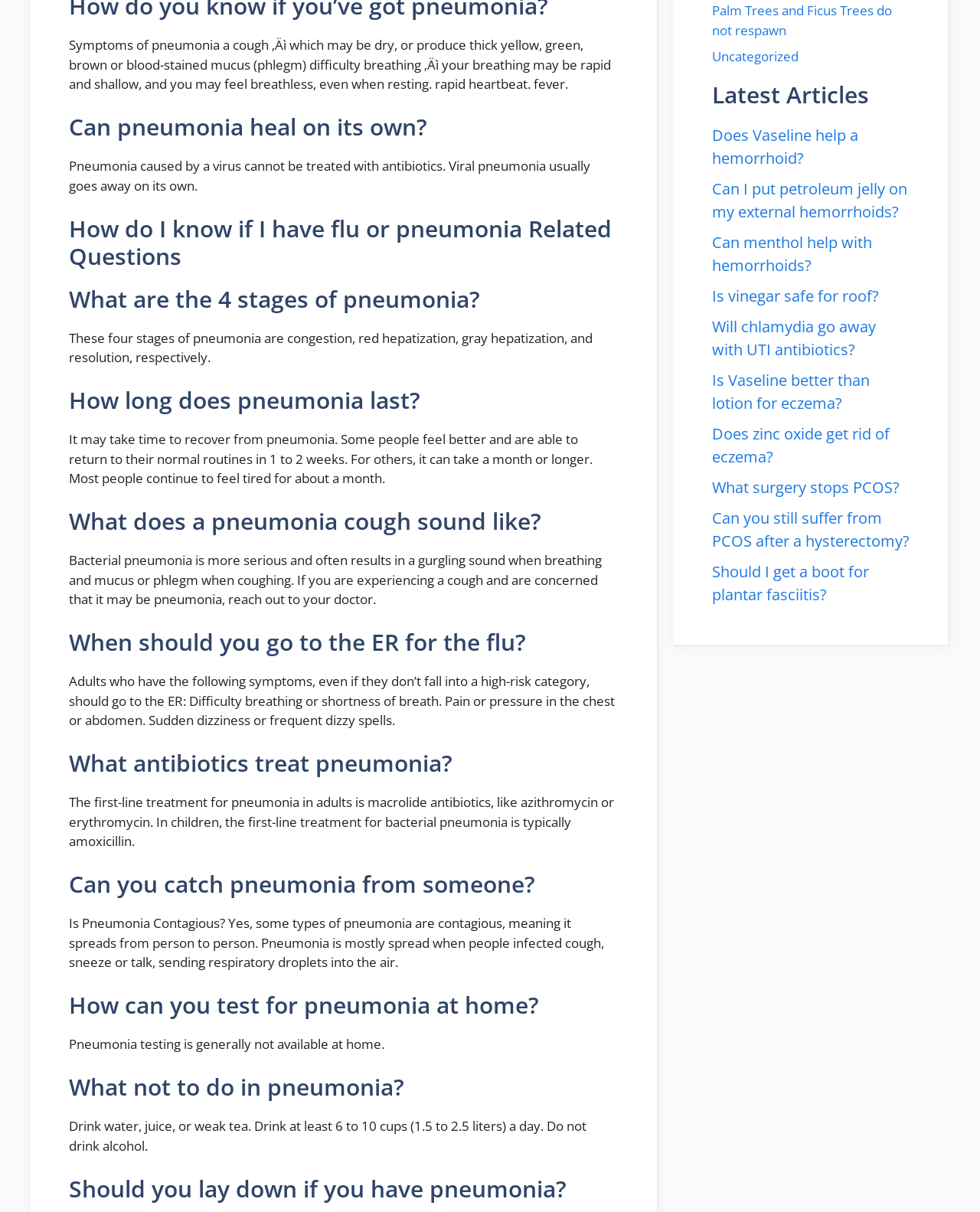Determine the bounding box for the described HTML element: "name="form_fields[email]" placeholder="Email"". Ensure the coordinates are four float numbers between 0 and 1 in the format [left, top, right, bottom].

None